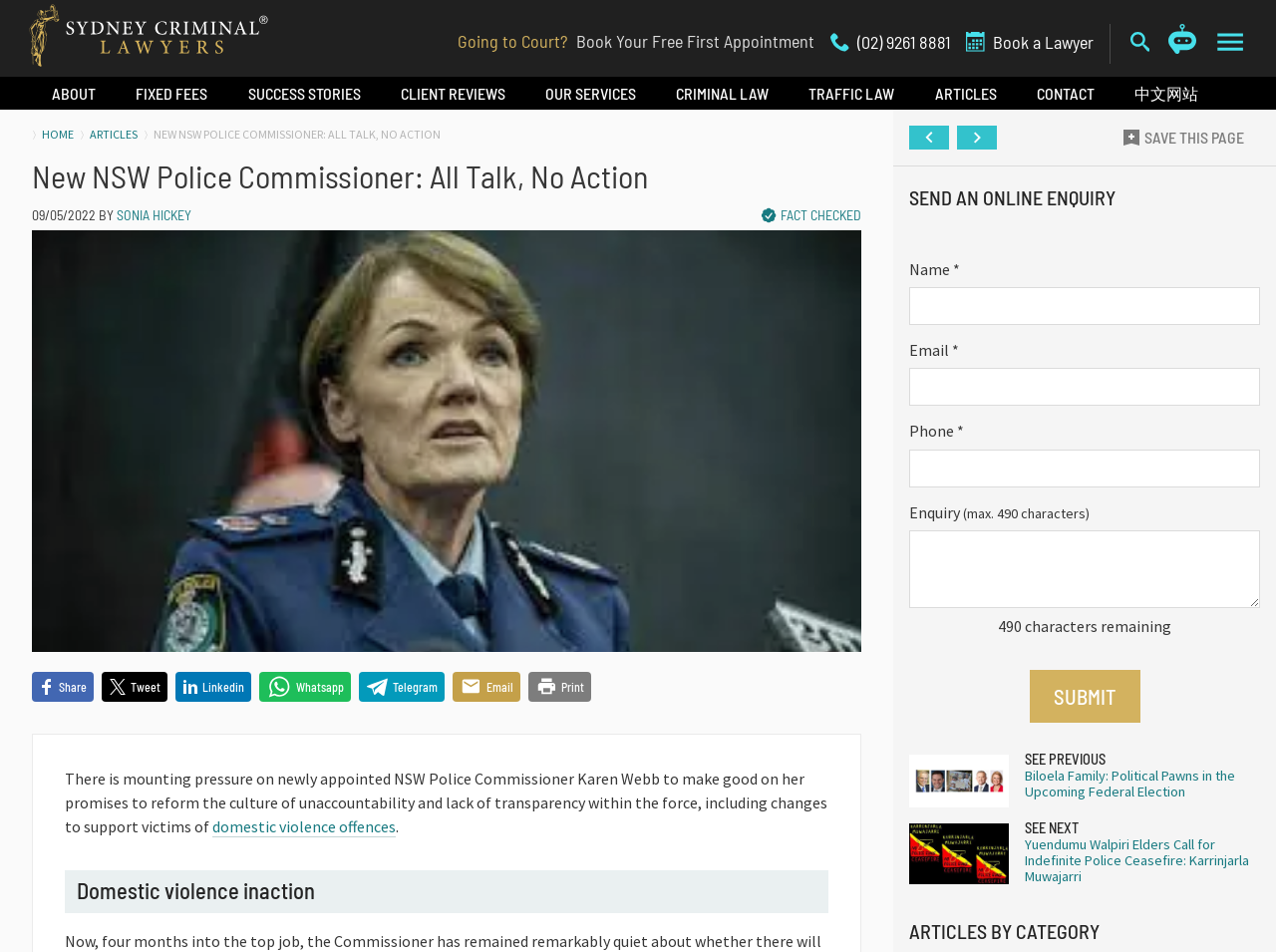Give a one-word or short phrase answer to the question: 
What is the topic of the article?

NSW Police Commissioner